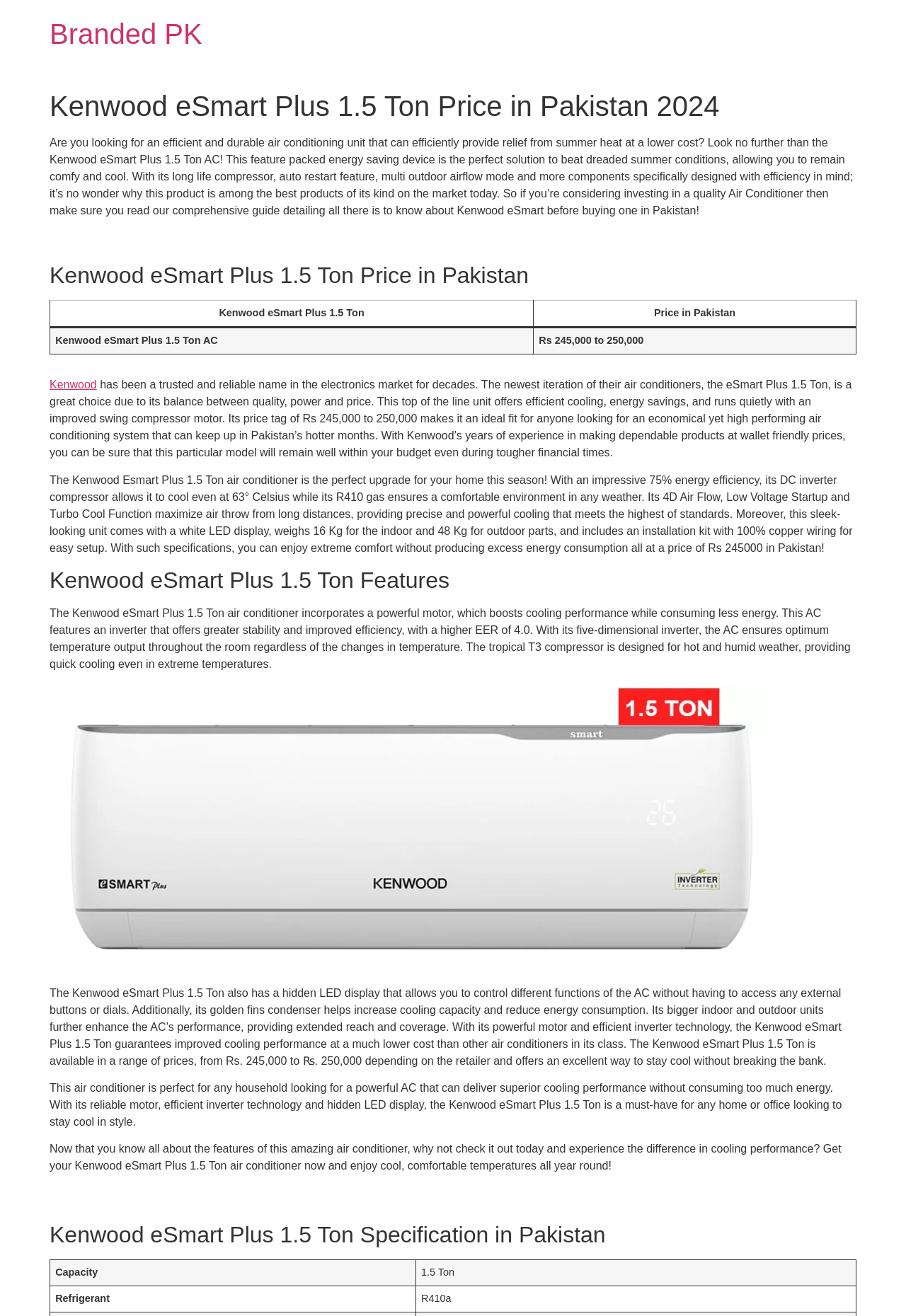What is the feature of Kenwood eSmart Plus 1.5 Ton AC that allows it to cool even at 63° Celsius?
Please provide a single word or phrase in response based on the screenshot.

DC inverter compressor